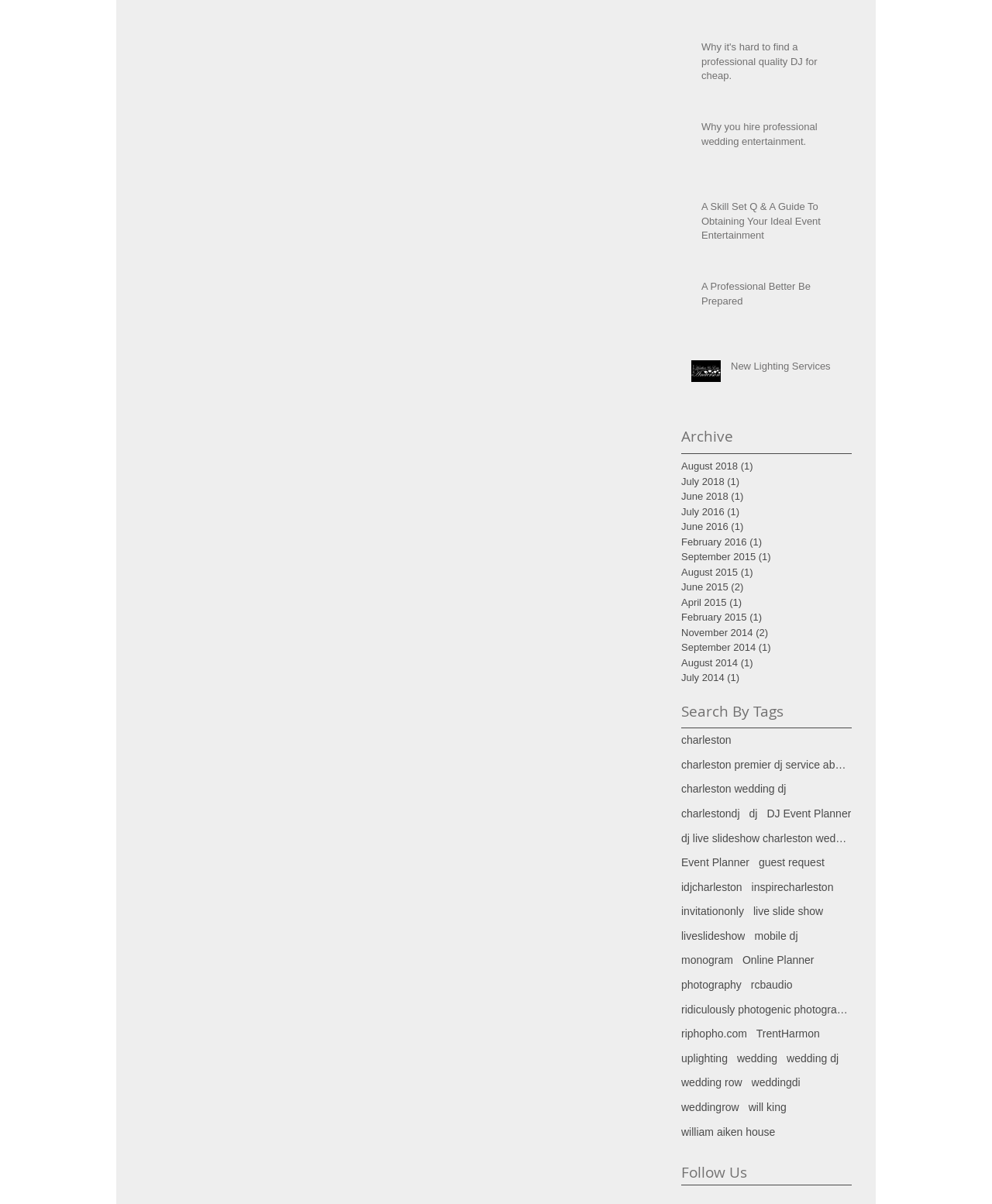What is the text of the last element in the webpage?
Give a one-word or short phrase answer based on the image.

Follow Us